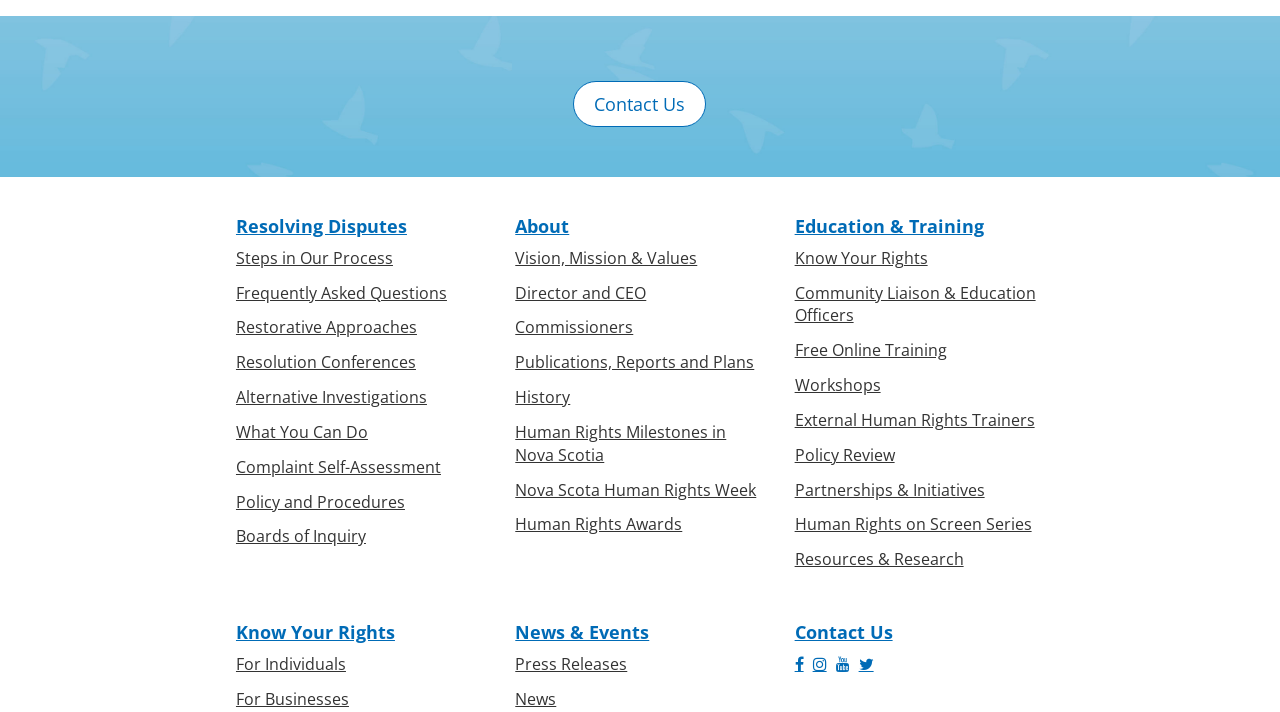Please find and report the bounding box coordinates of the element to click in order to perform the following action: "Learn about resolving disputes". The coordinates should be expressed as four float numbers between 0 and 1, in the format [left, top, right, bottom].

[0.184, 0.305, 0.379, 0.332]